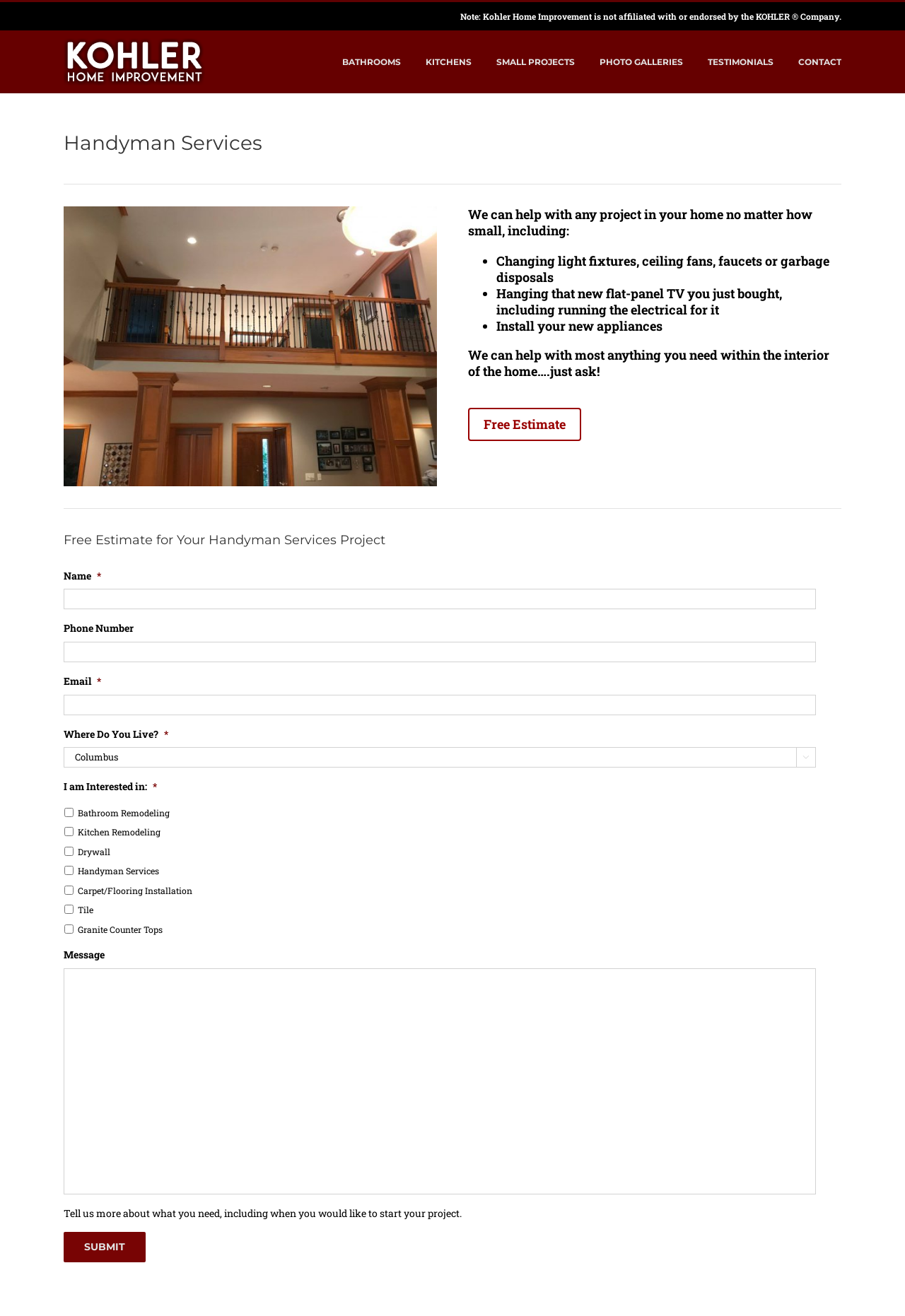What types of projects can the company help with?
Examine the image and give a concise answer in one word or a short phrase.

Bathroom remodeling, kitchen remodeling, etc.